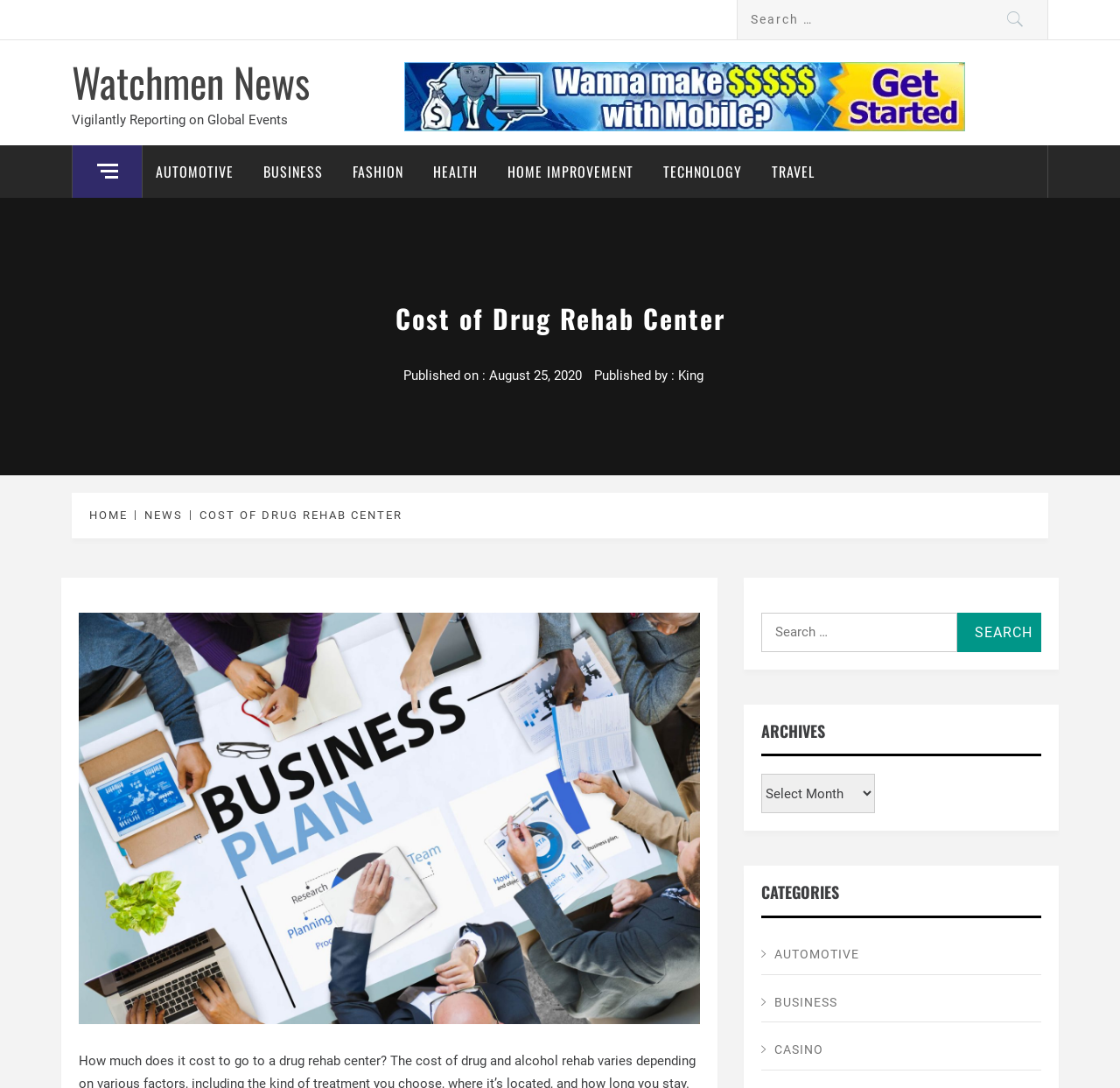What categories are available for searching?
Look at the screenshot and respond with a single word or phrase.

AUTOMOTIVE, BUSINESS, FASHION, etc.